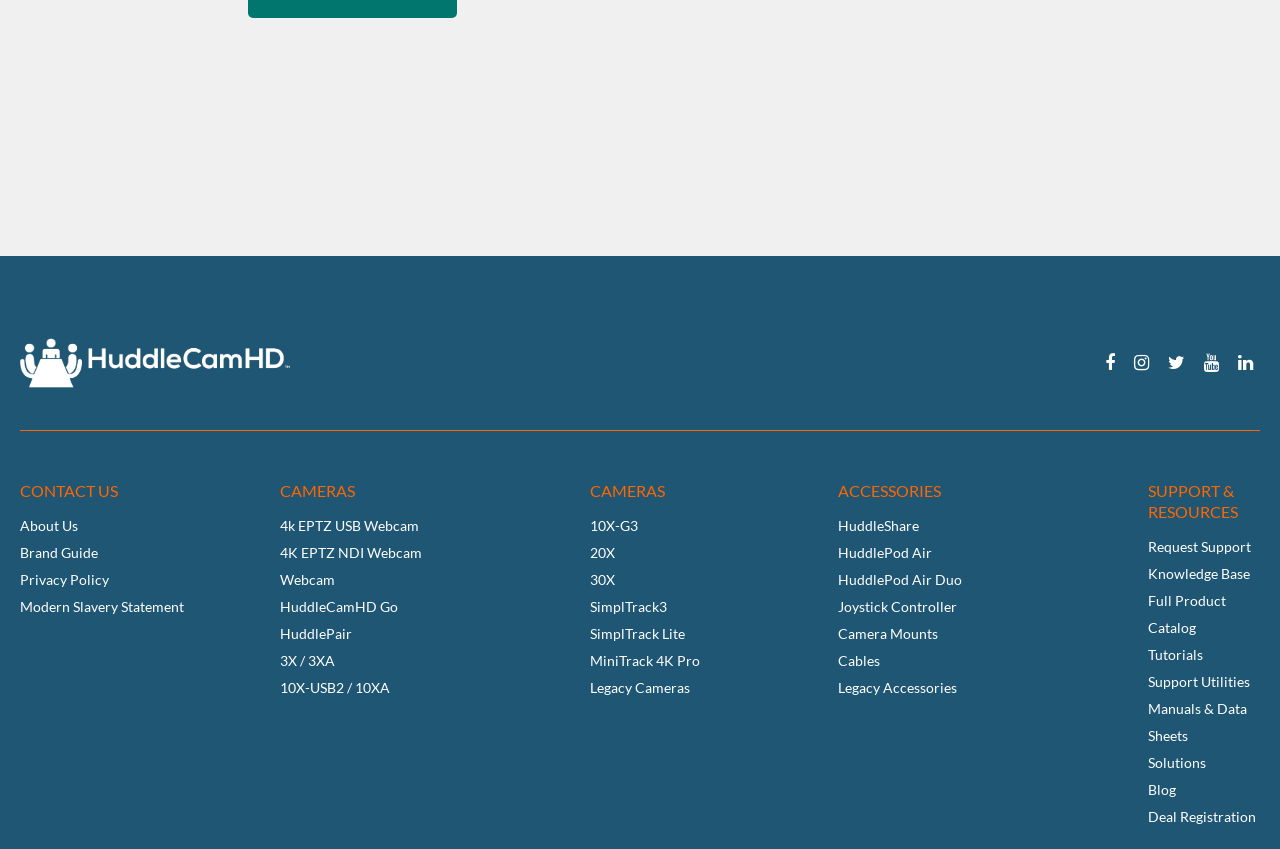How many links are there in the CAMERAS section? Using the information from the screenshot, answer with a single word or phrase.

12